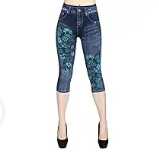Provide a comprehensive description of the image.

The image showcases a stylish pair of women’s denim capris featuring a floral design on the left leg. The capris are tailored to a mid-calf length, making them a perfect choice for casual or semi-formal summer outings. The dark denim fabric is complemented by vibrant turquoise floral patterns, adding a touch of femininity and flair to the overall look. The outfit is paired with high-heeled shoes, enhancing the stylish appearance and making it suitable for a variety of occasions. This design balances comfort and fashion, ideal for those seeking versatility in their wardrobe.